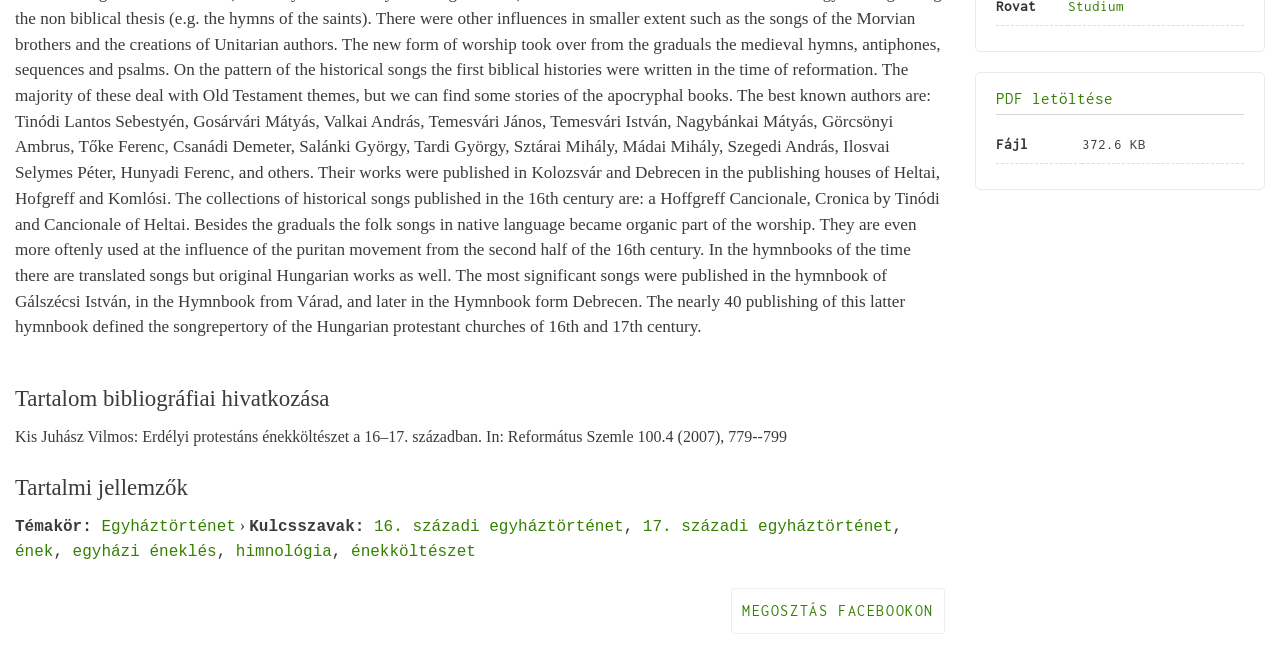Please specify the bounding box coordinates in the format (top-left x, top-left y, bottom-right x, bottom-right y), with all values as floating point numbers between 0 and 1. Identify the bounding box of the UI element described by: himnológia

[0.185, 0.814, 0.26, 0.842]